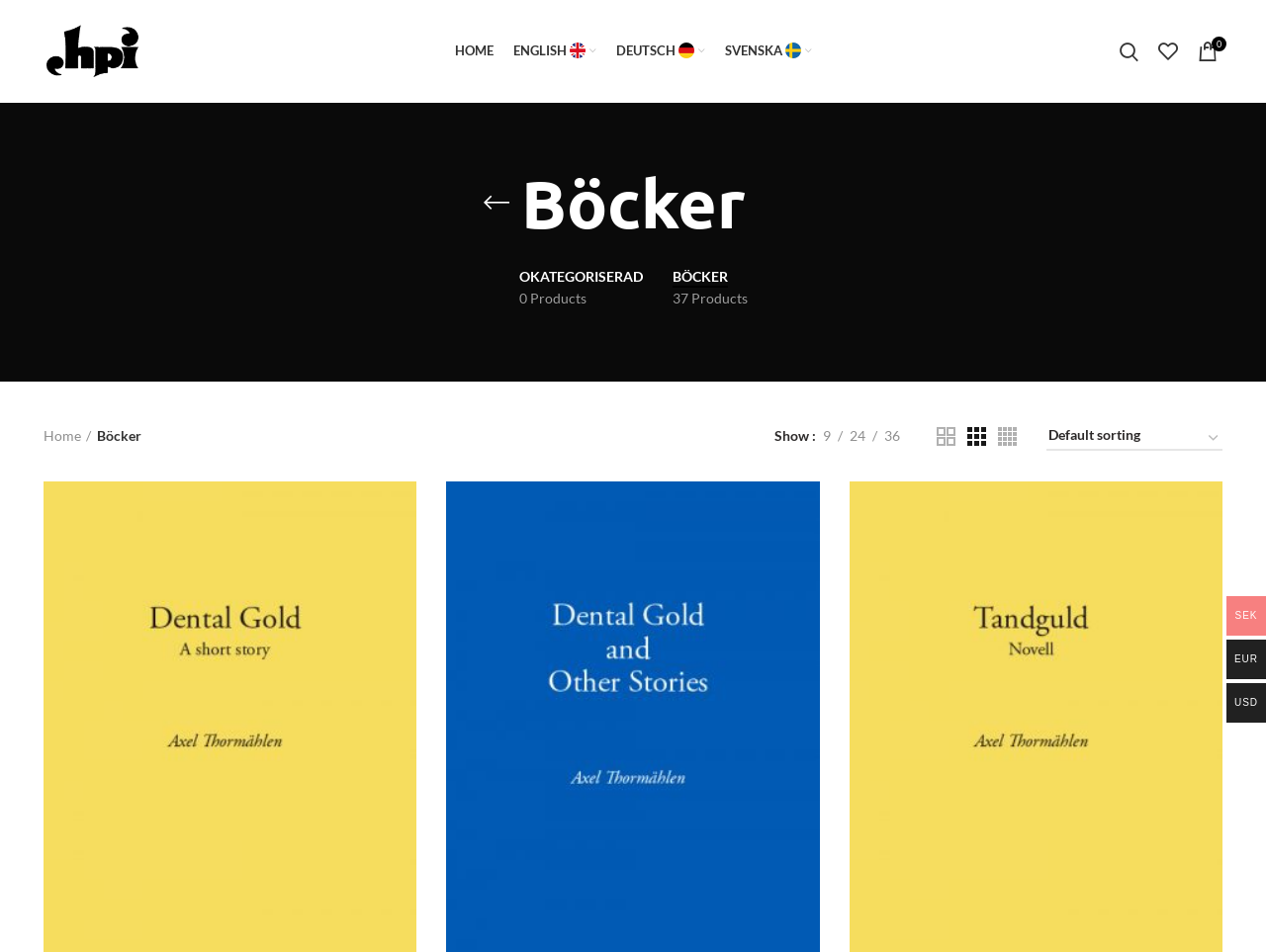Please specify the coordinates of the bounding box for the element that should be clicked to carry out this instruction: "Switch to English". The coordinates must be four float numbers between 0 and 1, formatted as [left, top, right, bottom].

[0.397, 0.033, 0.479, 0.075]